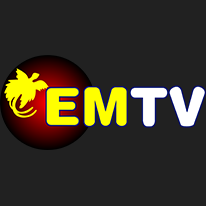Respond to the question below with a concise word or phrase:
What is the color of the bold letters 'EMTV'?

Yellow and white